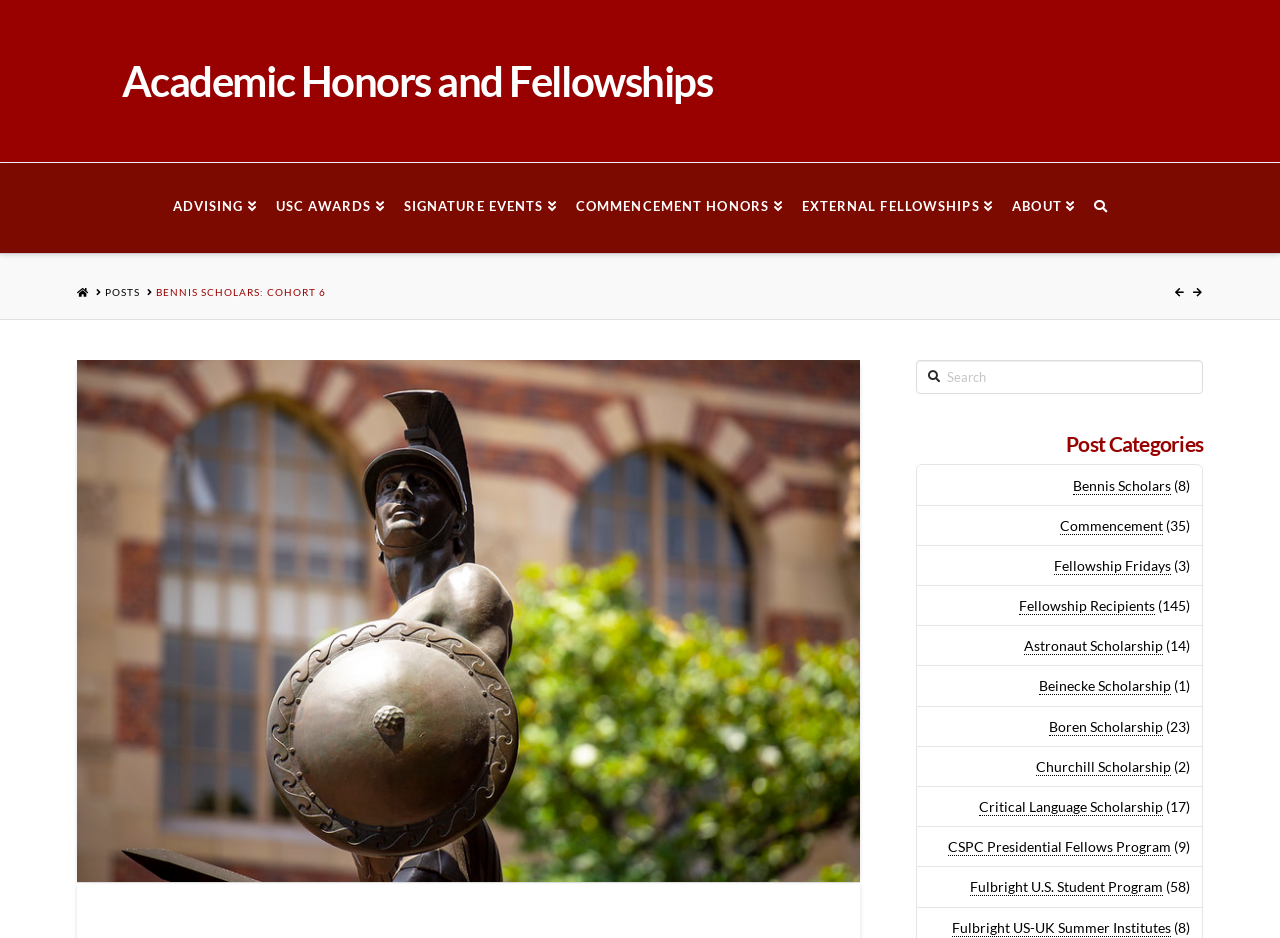Can you determine the main header of this webpage?

Bennis Scholars: Cohort 6